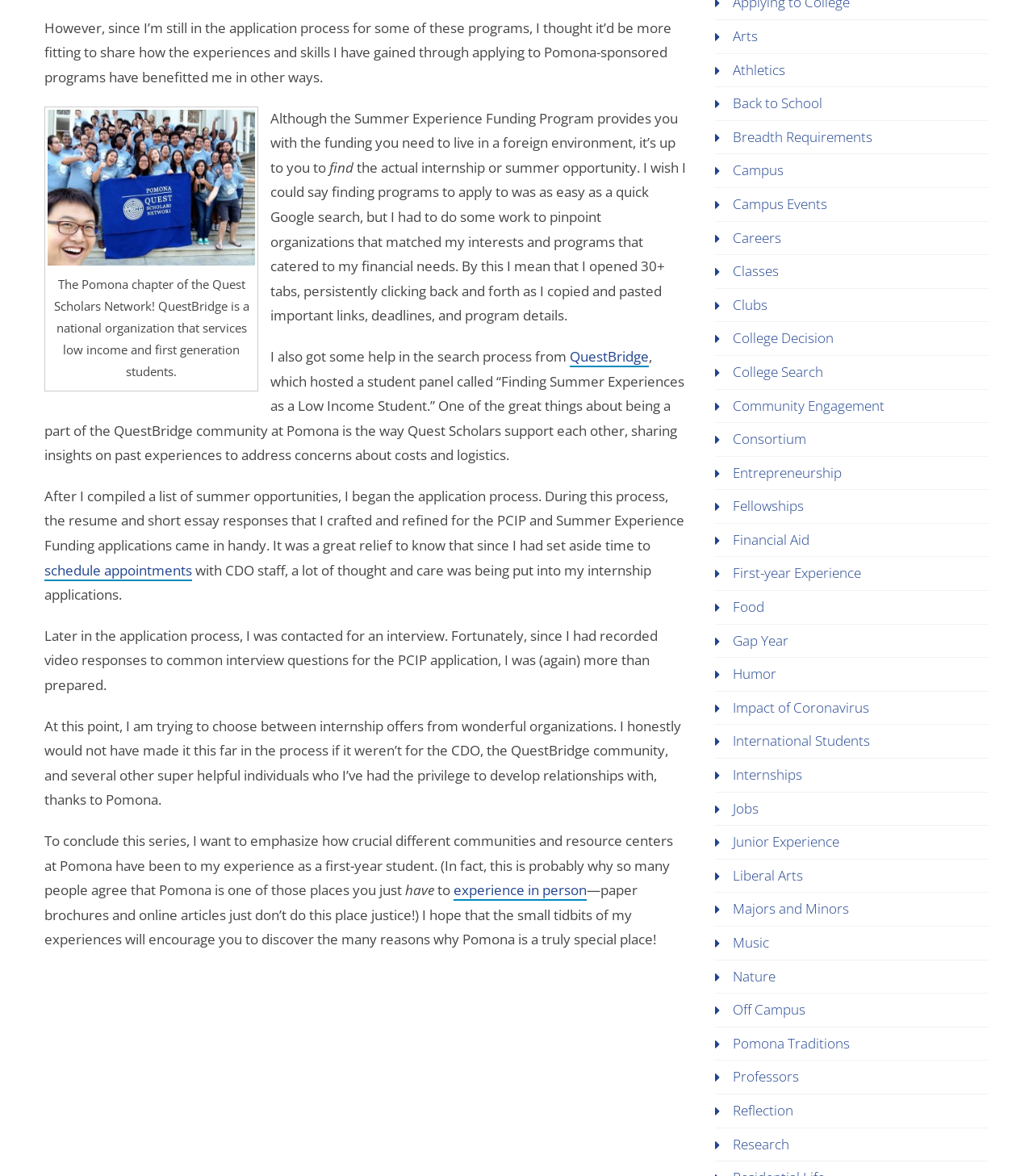Predict the bounding box of the UI element based on this description: "experience in person".

[0.439, 0.749, 0.568, 0.766]